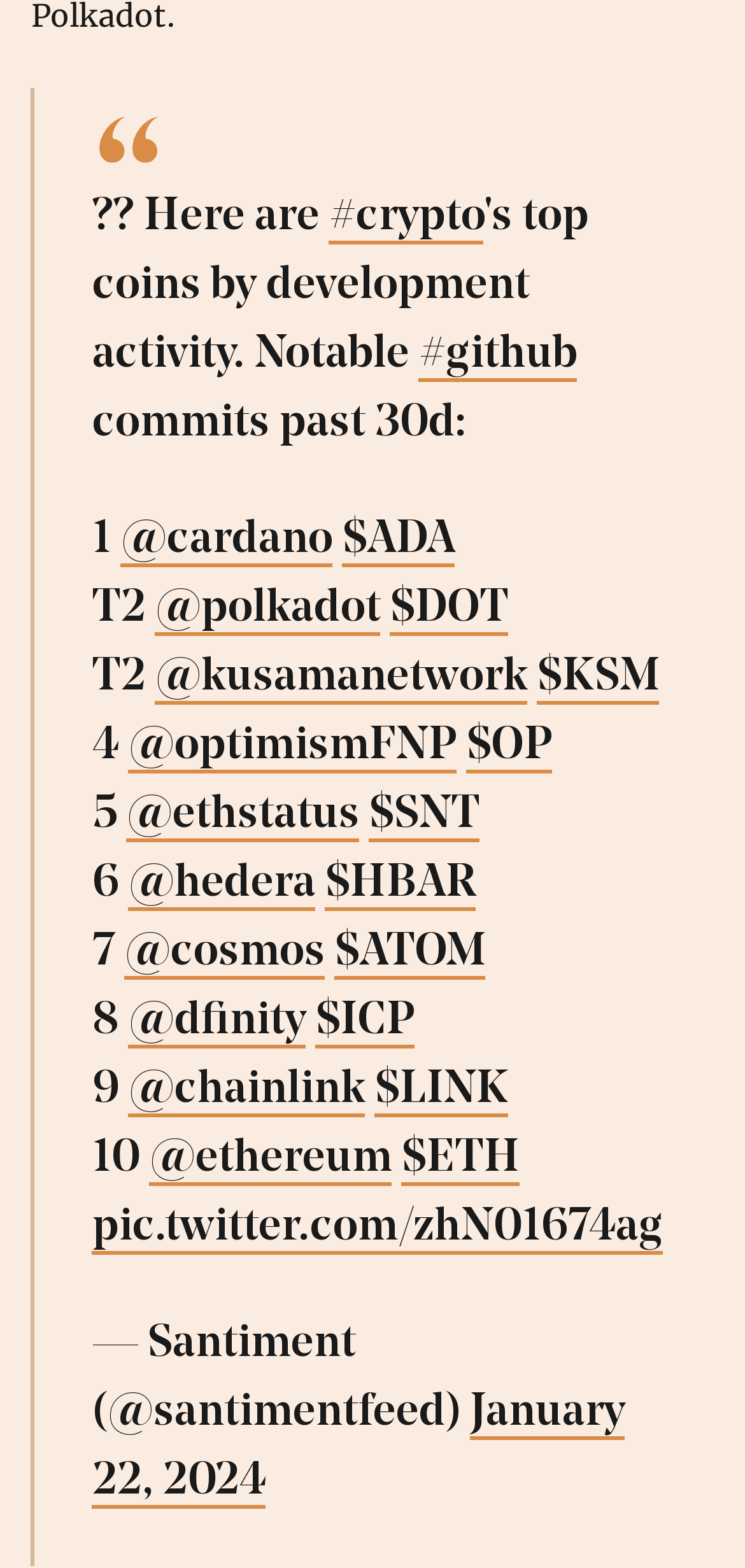Please provide a one-word or short phrase answer to the question:
What is the username of the Twitter account?

Santiment